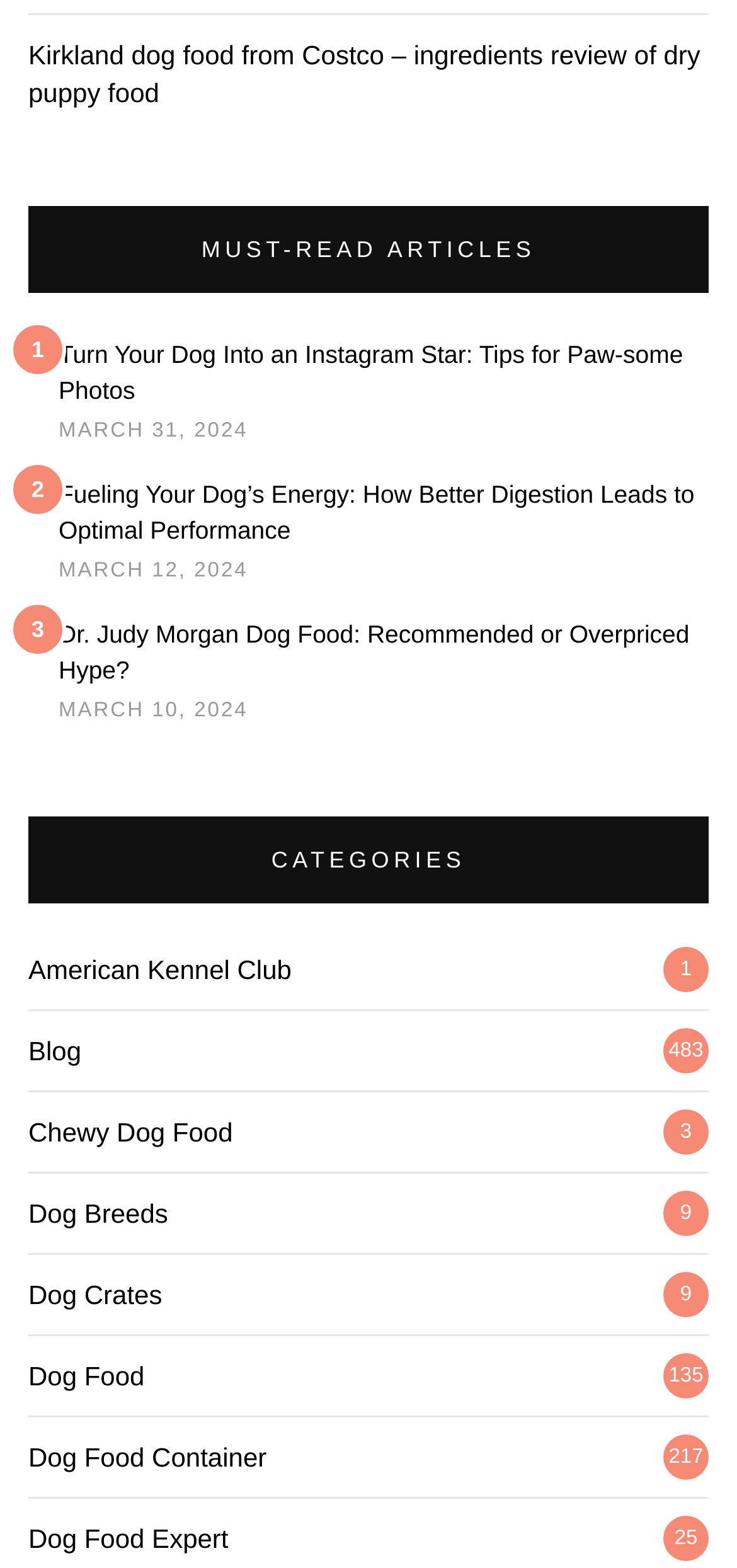Please identify the bounding box coordinates of the clickable region that I should interact with to perform the following instruction: "view article about dog Instagram photos". The coordinates should be expressed as four float numbers between 0 and 1, i.e., [left, top, right, bottom].

[0.079, 0.217, 0.927, 0.258]